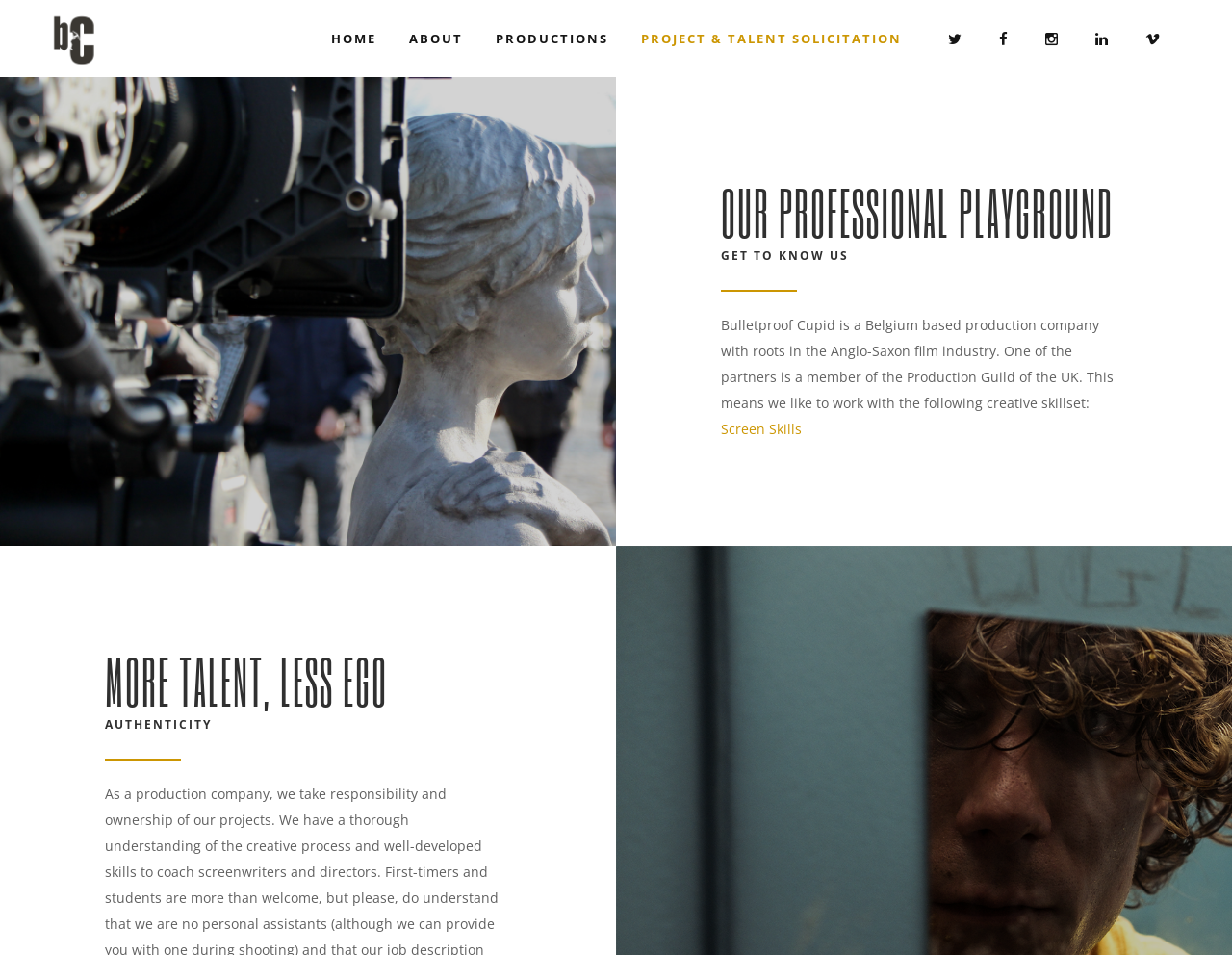Provide the bounding box coordinates of the section that needs to be clicked to accomplish the following instruction: "Click the HOME link."

[0.255, 0.0, 0.319, 0.081]